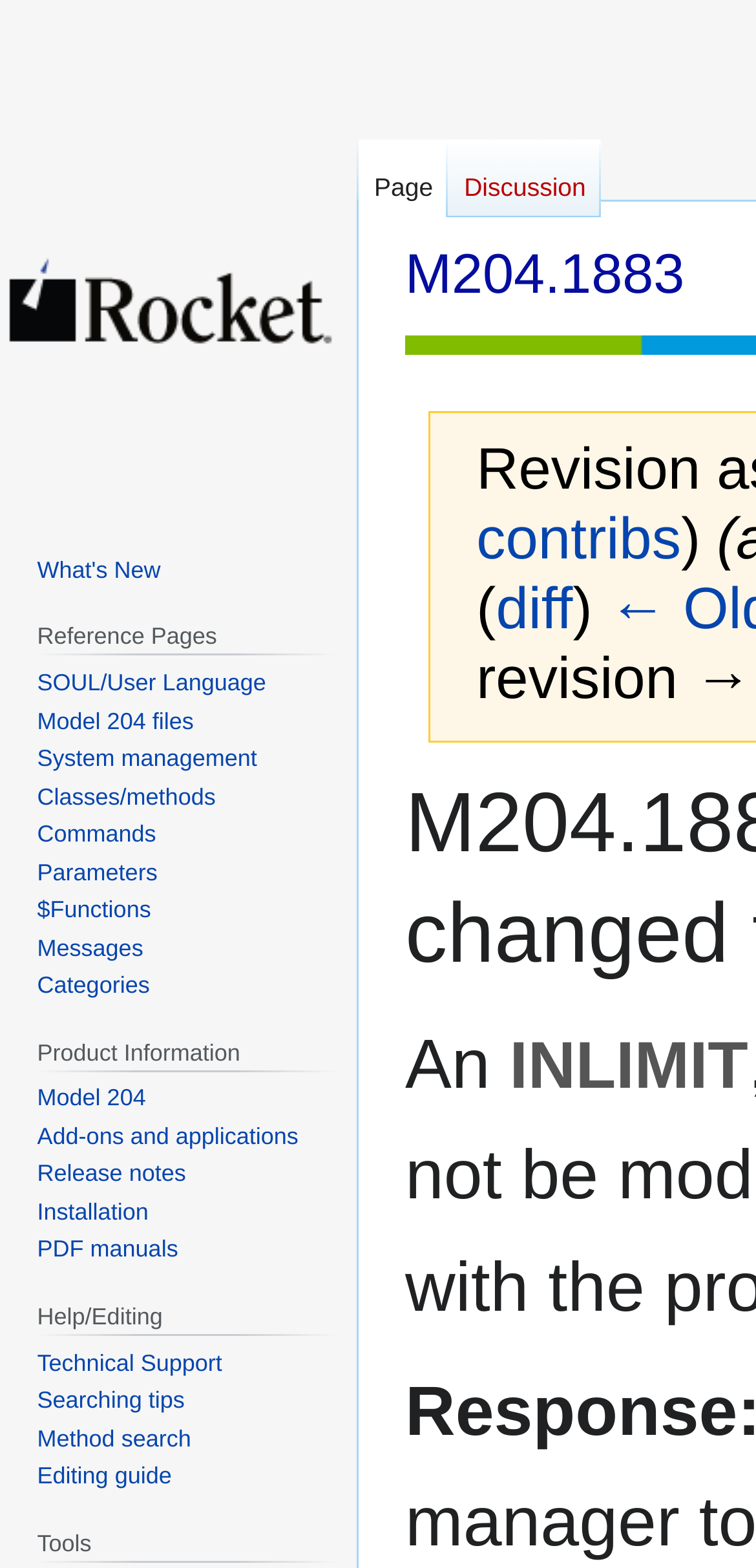Please find the bounding box coordinates of the element that you should click to achieve the following instruction: "View Model 204 files". The coordinates should be presented as four float numbers between 0 and 1: [left, top, right, bottom].

[0.049, 0.451, 0.256, 0.468]